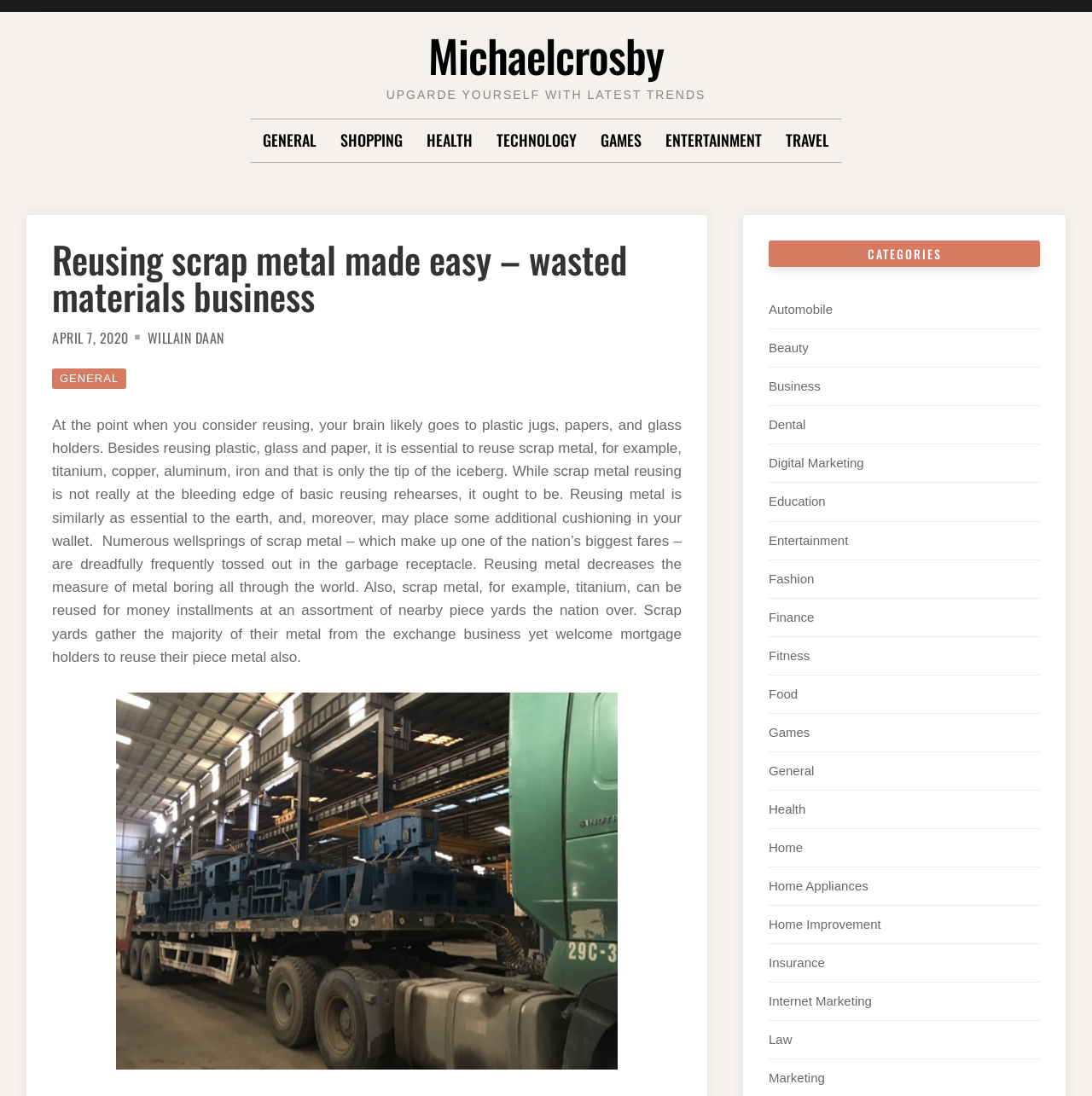Please provide a short answer using a single word or phrase for the question:
What is the purpose of reusing scrap metal?

To reduce metal mining and earn money